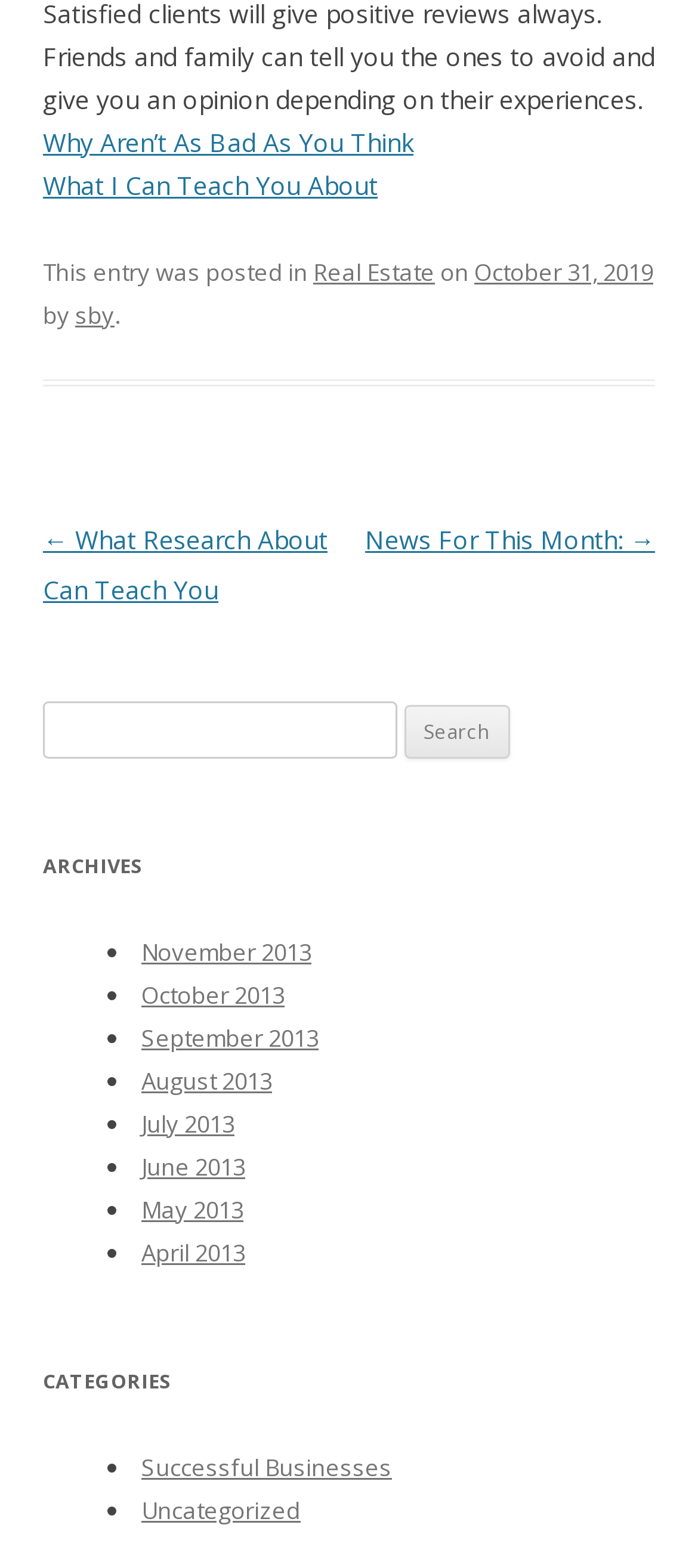Respond to the question with just a single word or phrase: 
What is the category 'Successful Businesses' under?

CATEGORIES